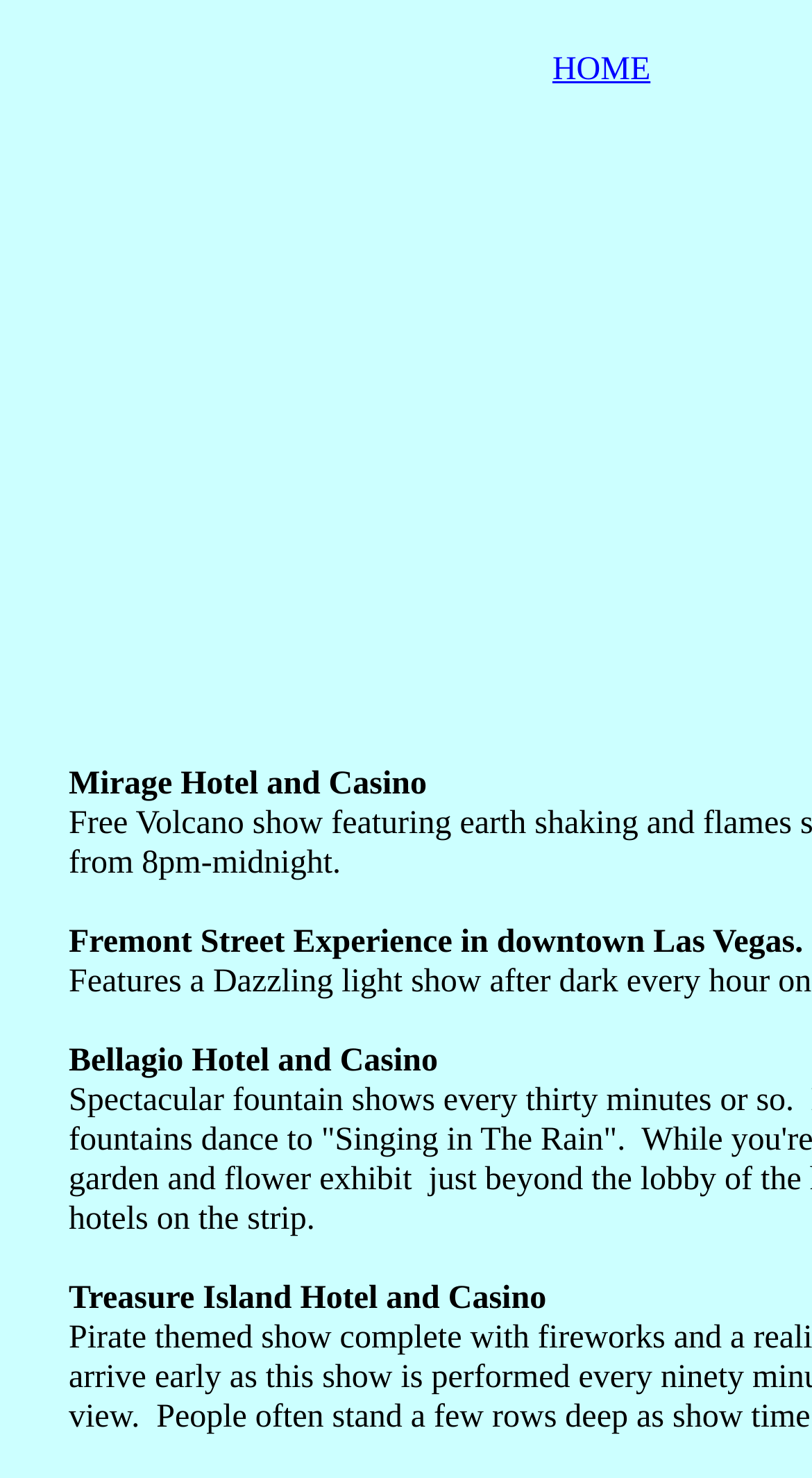Please provide a brief answer to the question using only one word or phrase: 
How many hotels are mentioned on the webpage?

3